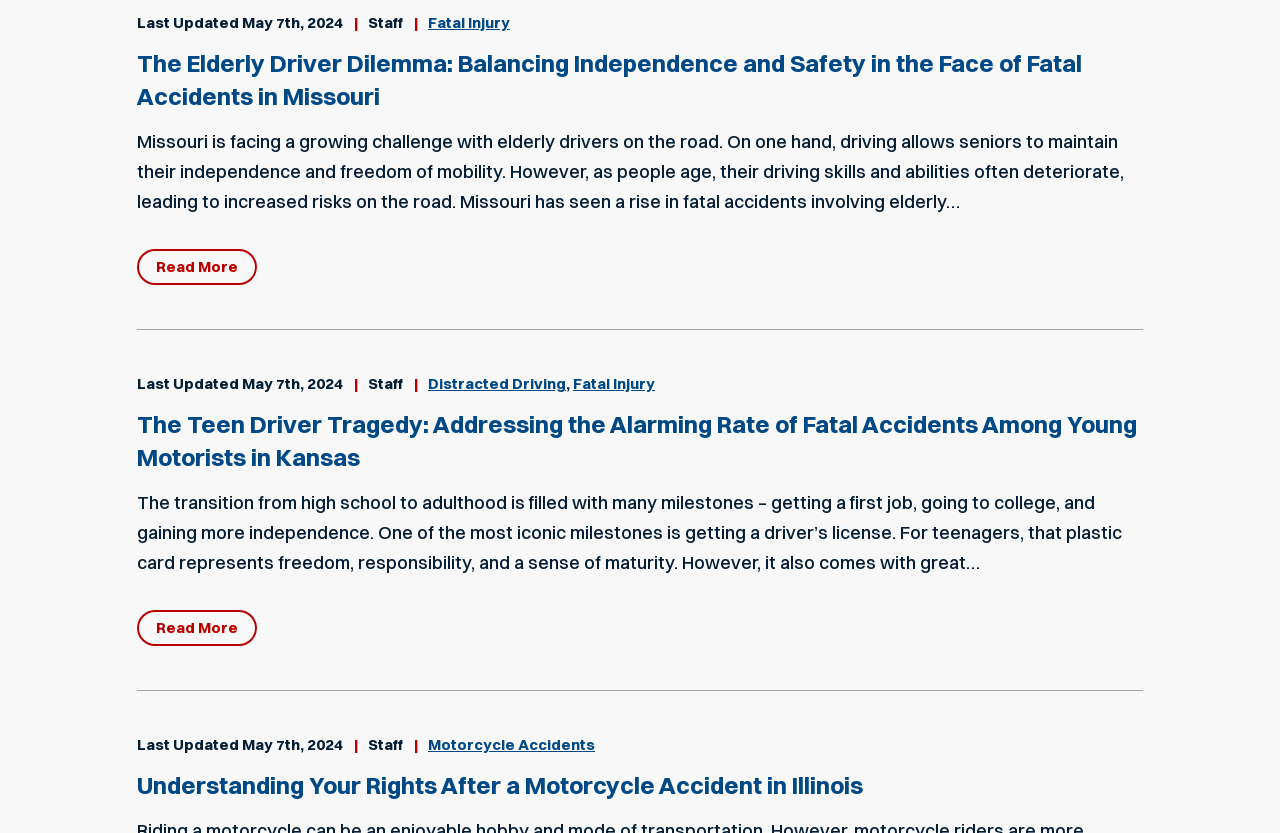Identify the bounding box coordinates of the specific part of the webpage to click to complete this instruction: "Click on About Us".

None